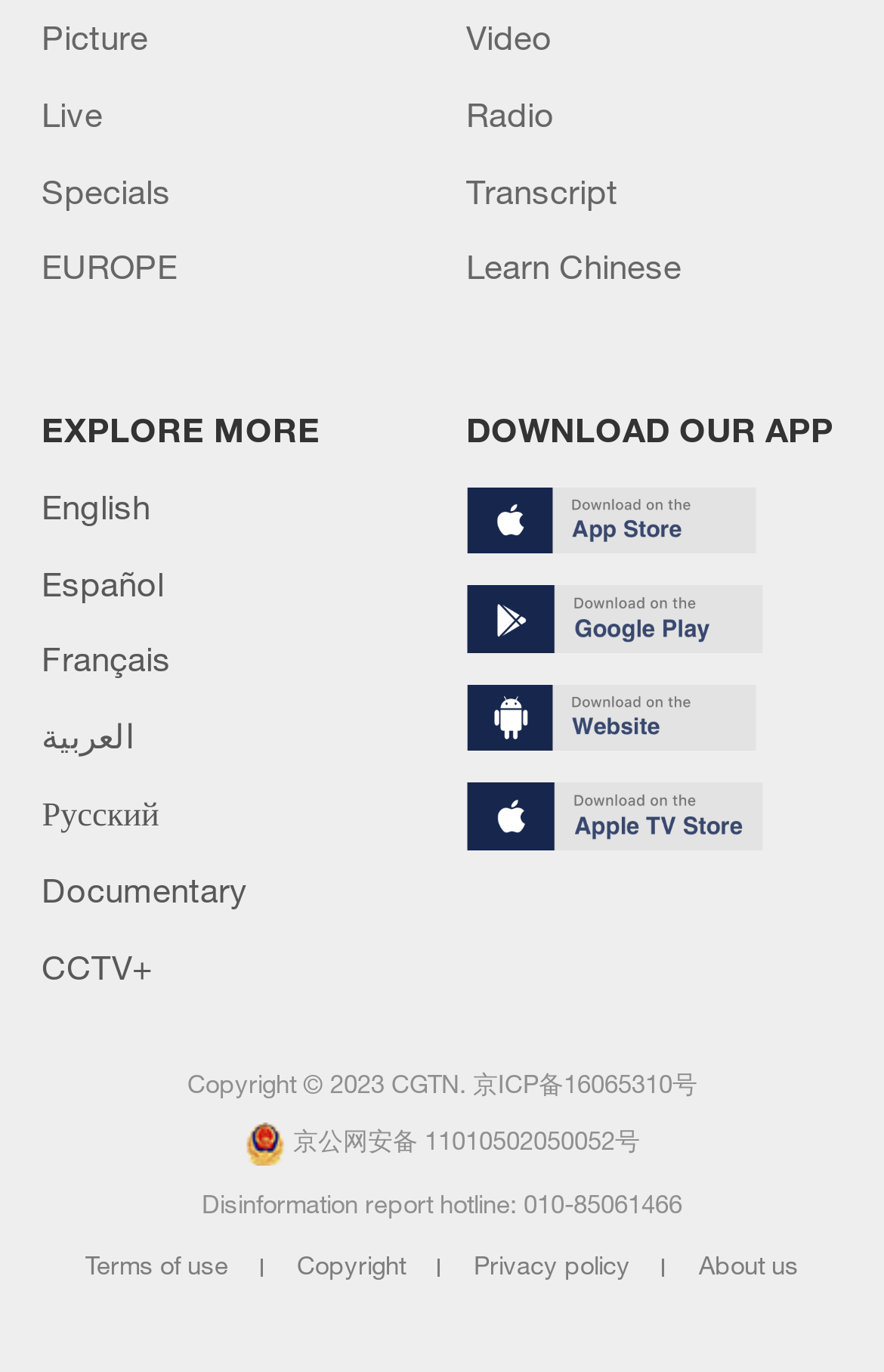Provide a one-word or brief phrase answer to the question:
What is the name of the app to be downloaded?

CGTN